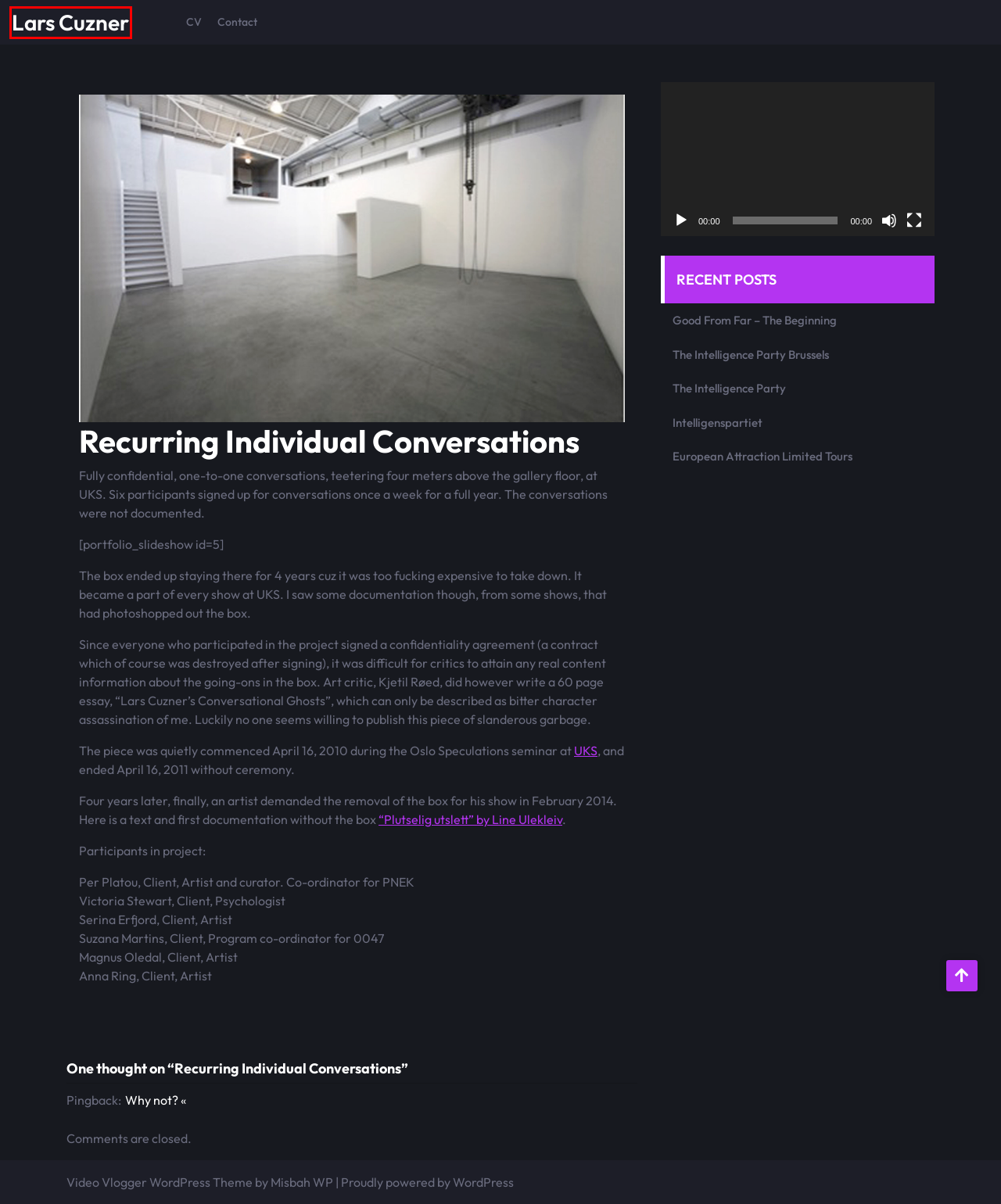With the provided screenshot showing a webpage and a red bounding box, determine which webpage description best fits the new page that appears after clicking the element inside the red box. Here are the options:
A. Lars Cuzner
B. Good From Far – The Beginning – Lars Cuzner
C. The Intelligence Party – Lars Cuzner
D. Intelligenspartiet – Lars Cuzner
E. European Attraction Limited Tours – Lars Cuzner
F. CV – Lars Cuzner
G. The Intelligence Party Brussels – Lars Cuzner
H. Plutselig utslett - Kunstkritikk

A